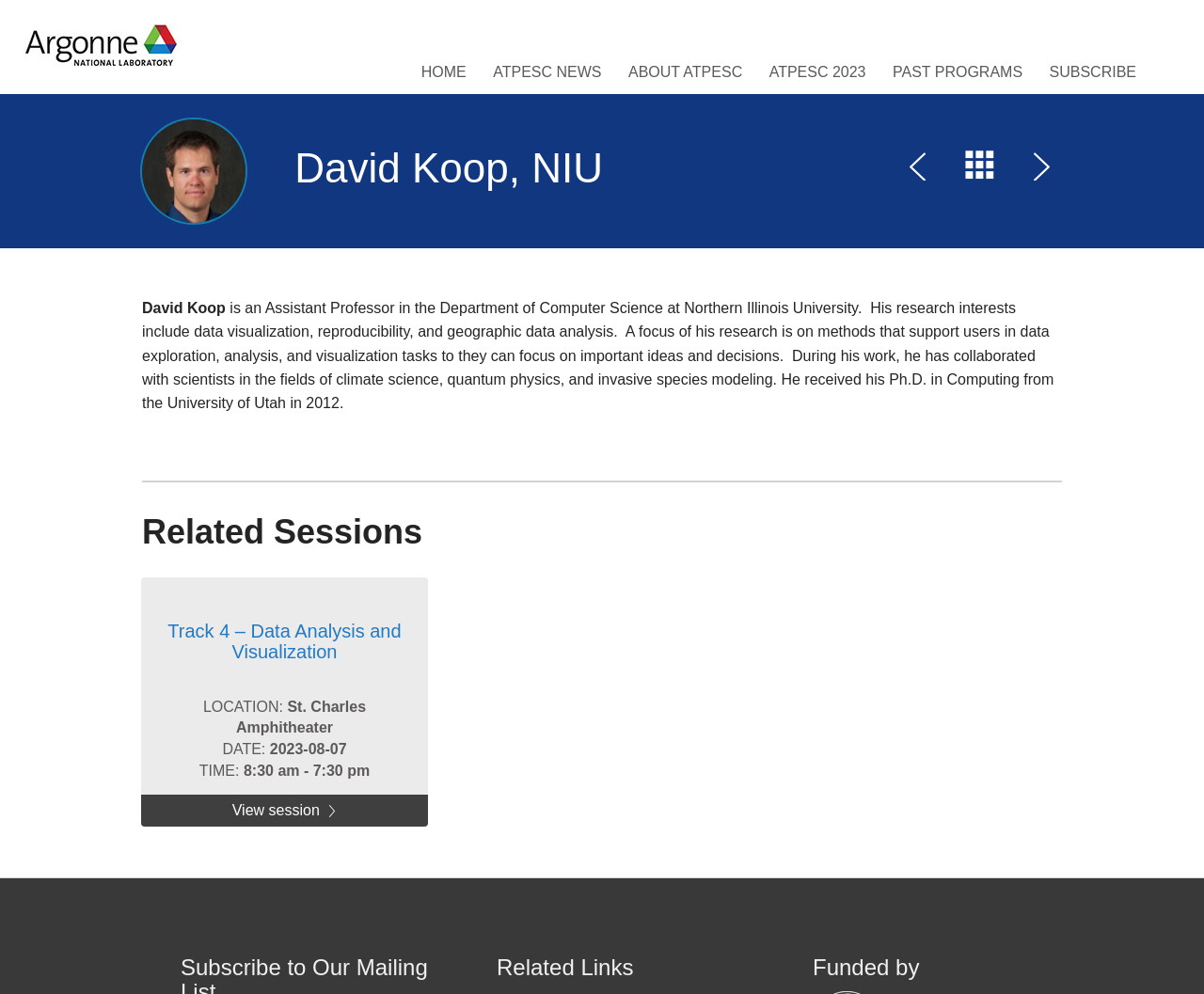Determine the bounding box coordinates of the clickable element to complete this instruction: "View David Koop's profile". Provide the coordinates in the format of four float numbers between 0 and 1, [left, top, right, bottom].

[0.118, 0.302, 0.187, 0.318]